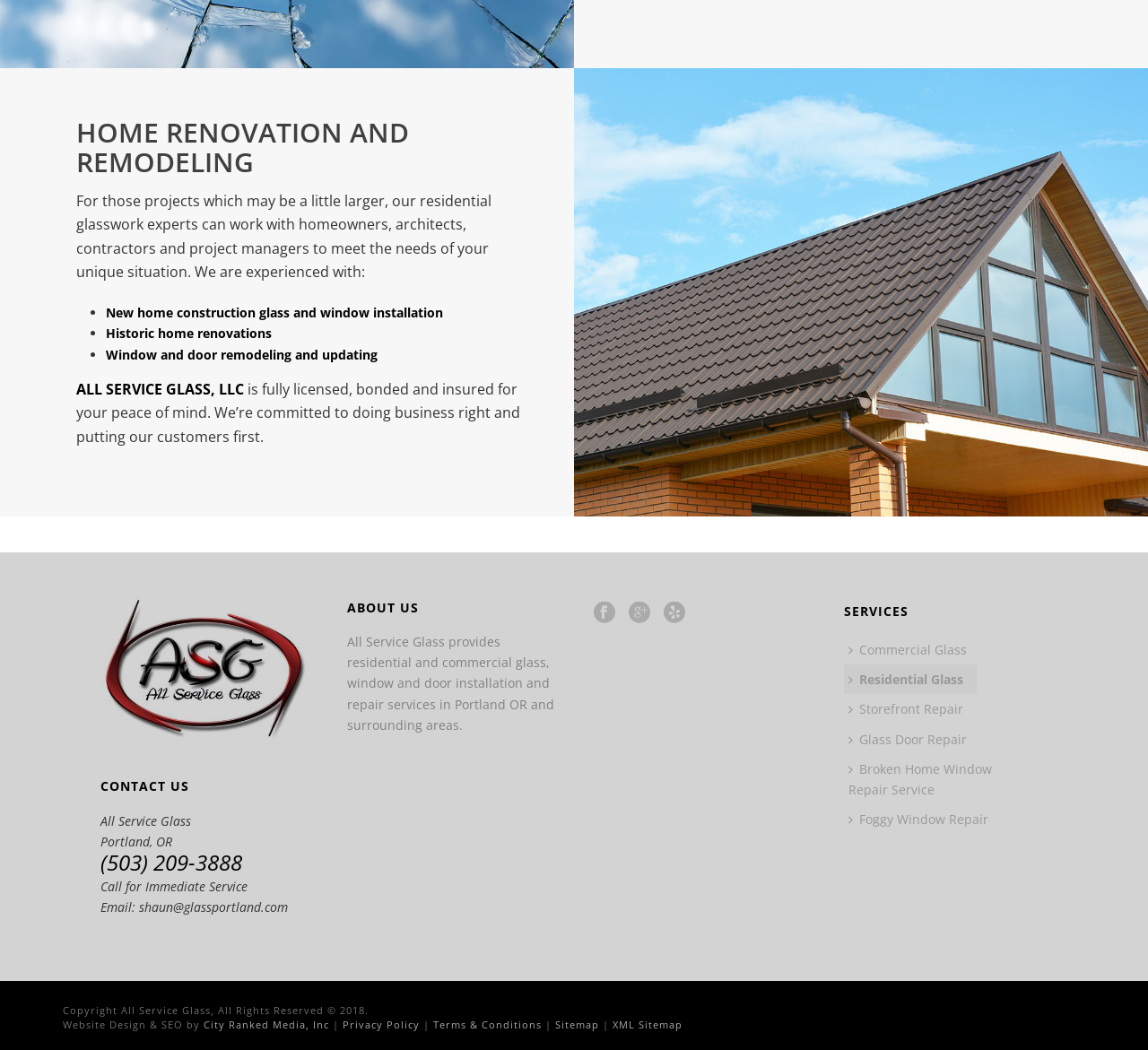Please answer the following question using a single word or phrase: 
How can I contact the company?

Phone or email